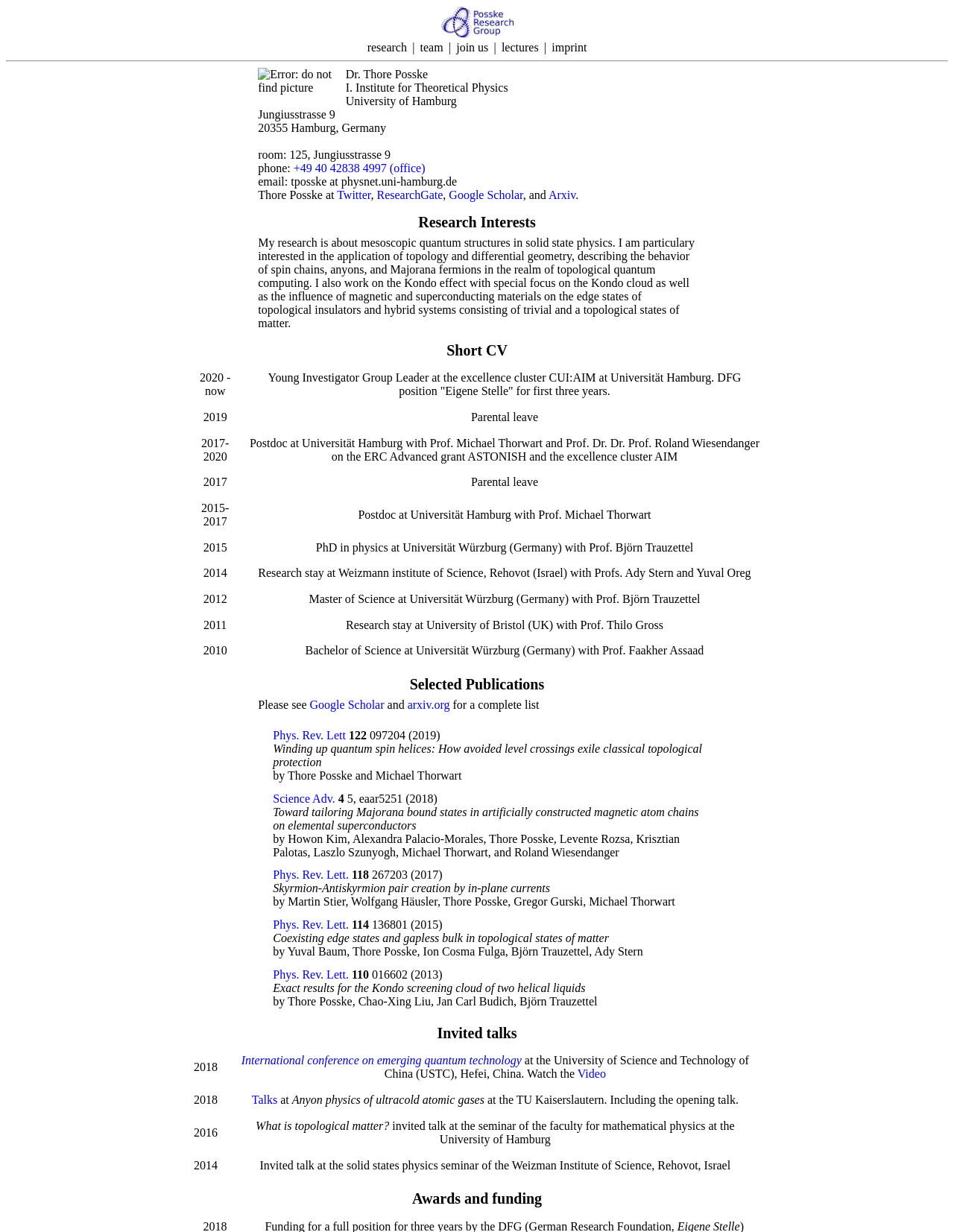Locate the bounding box coordinates of the clickable element to fulfill the following instruction: "check phone number". Provide the coordinates as four float numbers between 0 and 1 in the format [left, top, right, bottom].

[0.308, 0.131, 0.446, 0.142]